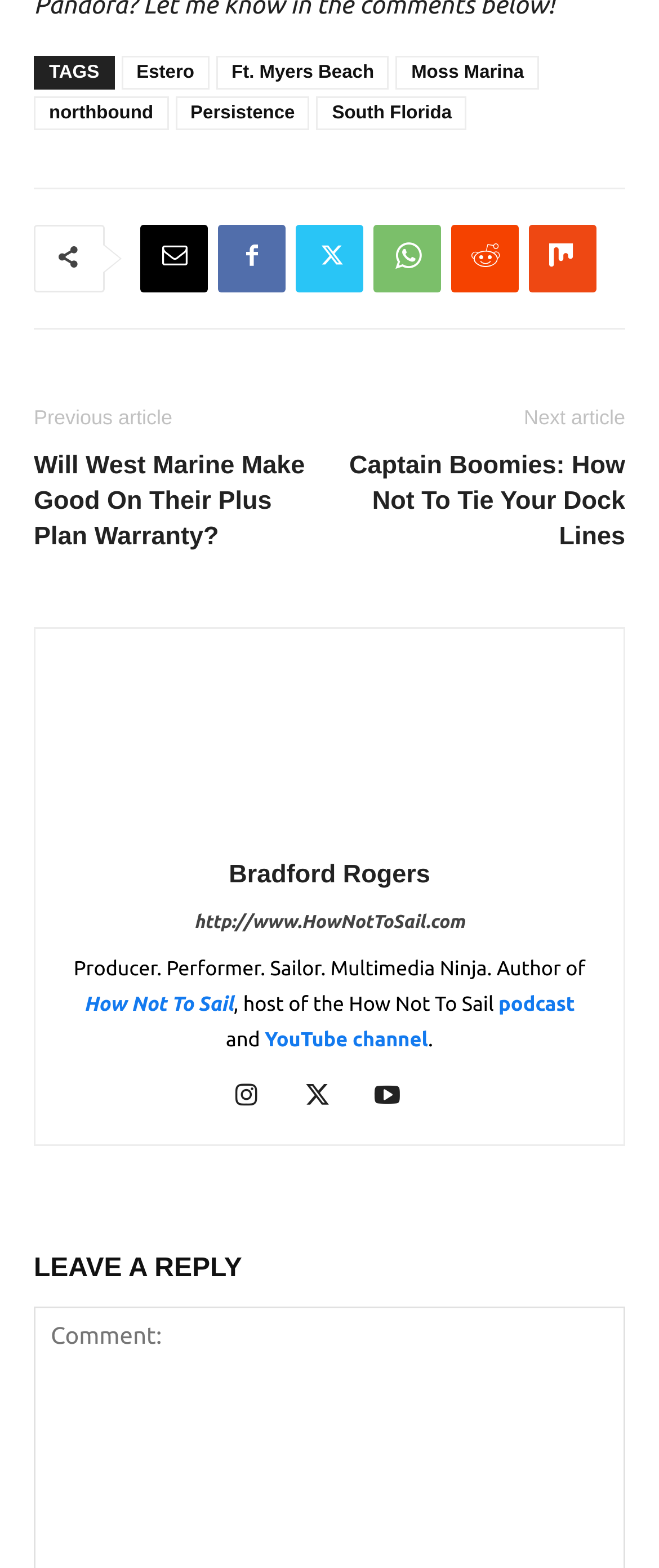Please look at the image and answer the question with a detailed explanation: What is the author's name?

I found the author's name by looking at the text associated with the image of the author, which is 'Bradford Rogers'. This text is also linked to the author's profile.